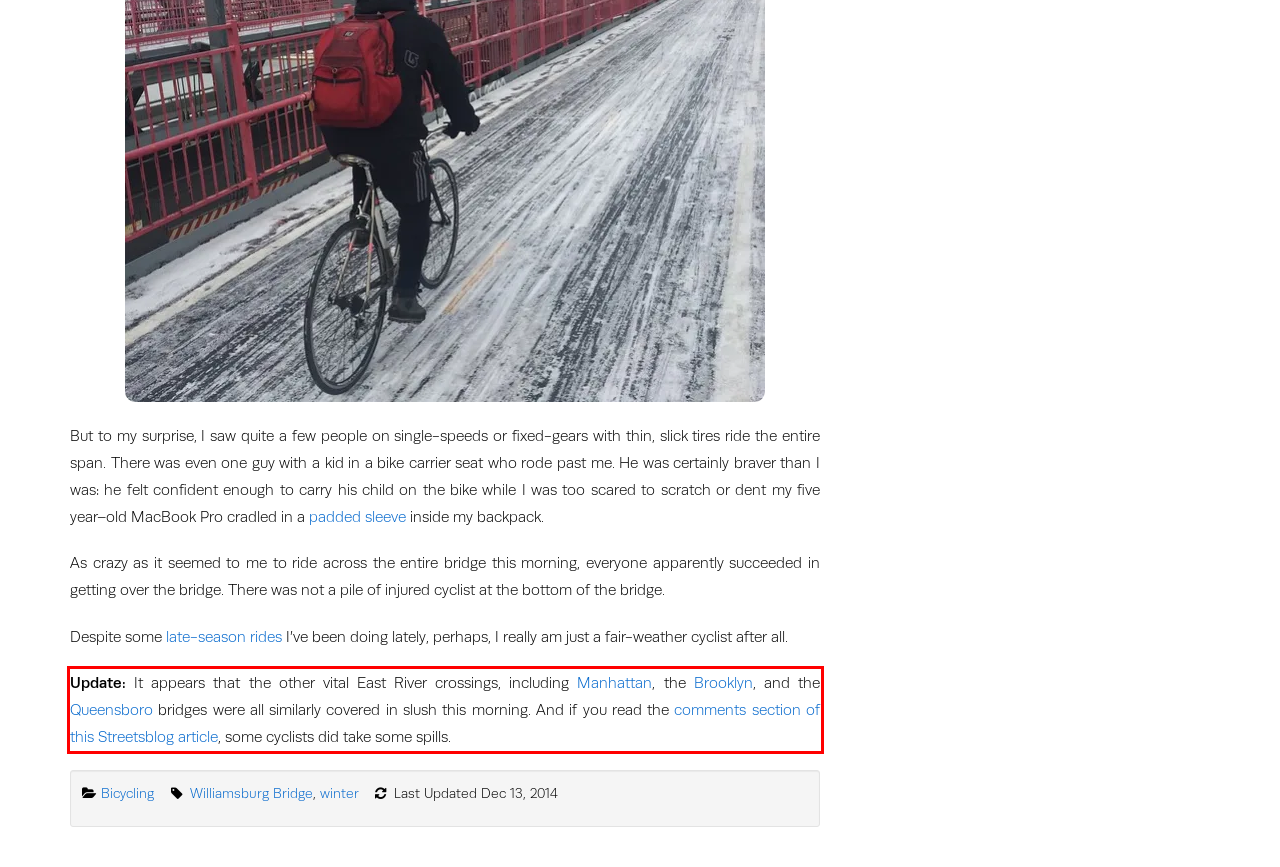Perform OCR on the text inside the red-bordered box in the provided screenshot and output the content.

Update: It appears that the other vital East River crossings, including Manhattan, the Brooklyn, and the Queensboro bridges were all similarly covered in slush this morning. And if you read the comments section of this Streetsblog article, some cyclists did take some spills.